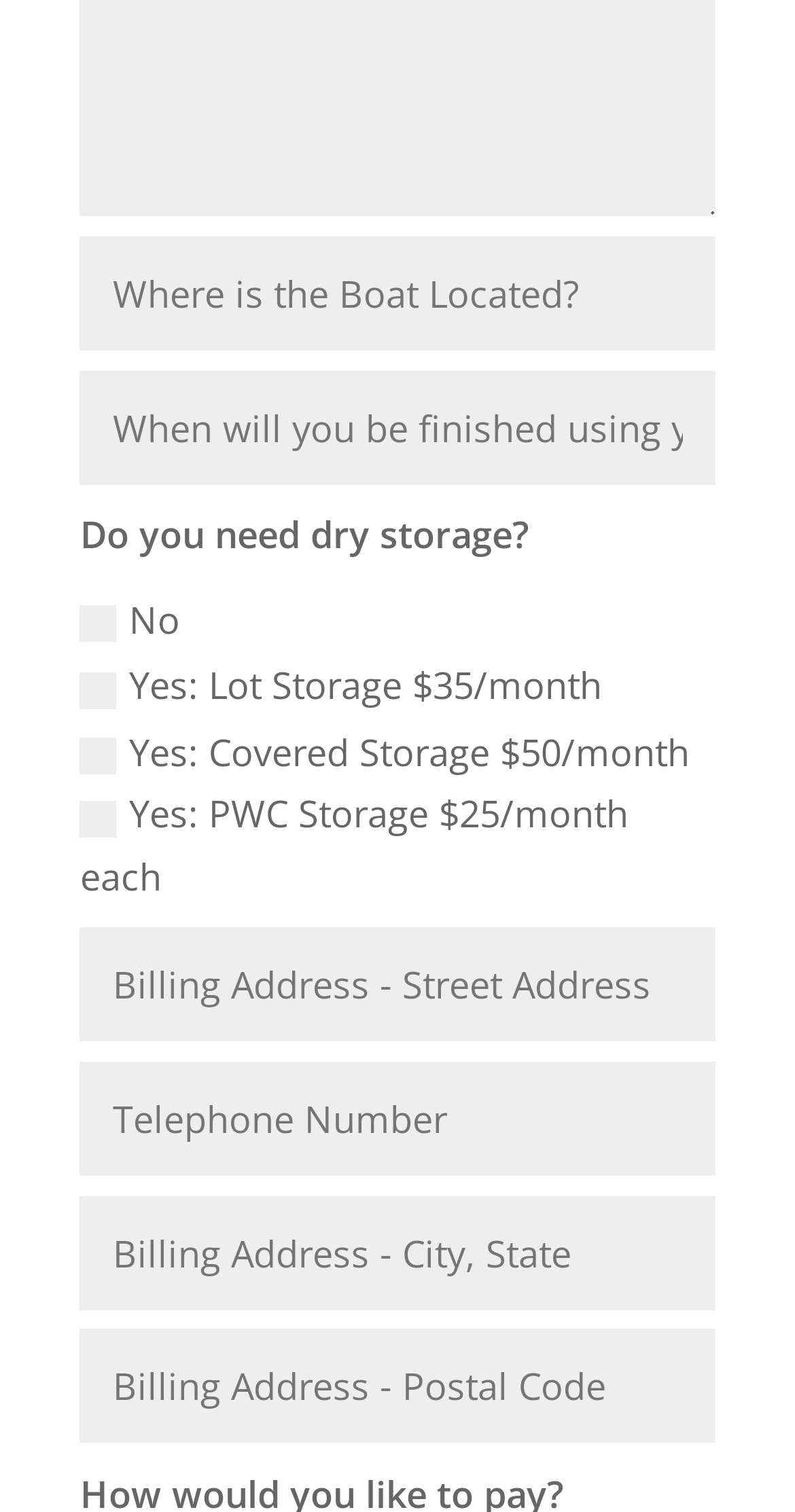What is the question being asked above the 'No' and 'Yes' options?
Refer to the image and give a detailed answer to the query.

The StaticText element with the text 'Do you need dry storage?' is located above the 'No' and 'Yes' options, indicating that it is the question being asked.